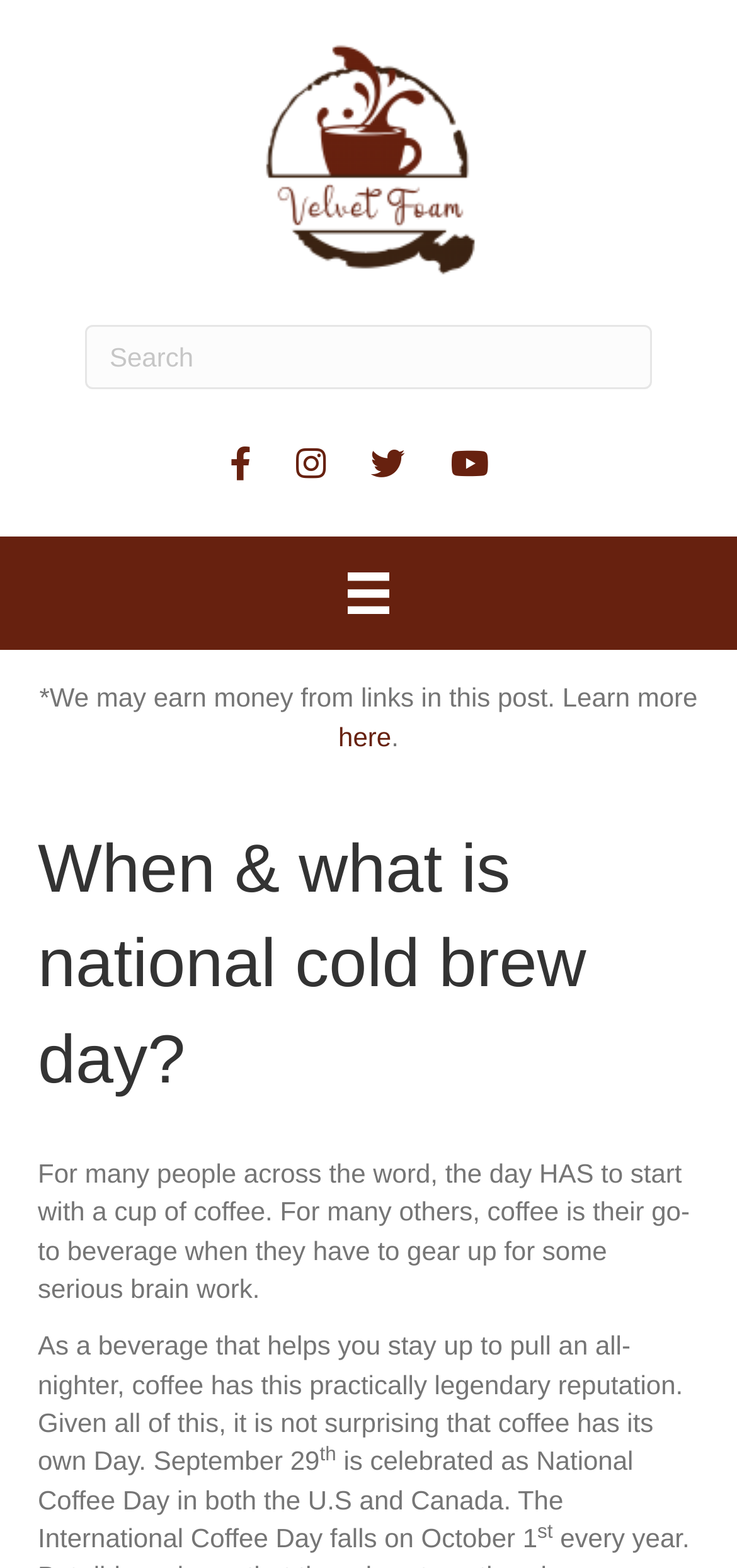Describe all significant elements and features of the webpage.

The webpage is about National Cold Brew Day and coffee culture. At the top left, there is a Velvet Foam logo, which is an image accompanied by a link. To the right of the logo, there is a search bar with a "Search" button. Below the search bar, there is a "Menu" button with an icon.

On the top right, there is a disclaimer text stating that the website may earn money from links in the post. Below this text, there is a header section with a title "When & what is national cold brew day?" followed by a brief introduction to coffee culture. The text explains that for many people, coffee is an essential part of their daily routine, and it's not surprising that coffee has its own day.

The main content of the webpage is divided into paragraphs. The first paragraph describes the importance of coffee in people's lives, and the second paragraph explains that September 29 is celebrated as National Coffee Day in the US and Canada, while the International Coffee Day falls on October 1. There are superscript numbers in the text, indicating references or citations.

Overall, the webpage has a simple layout with a focus on text content, accompanied by a few icons and images.